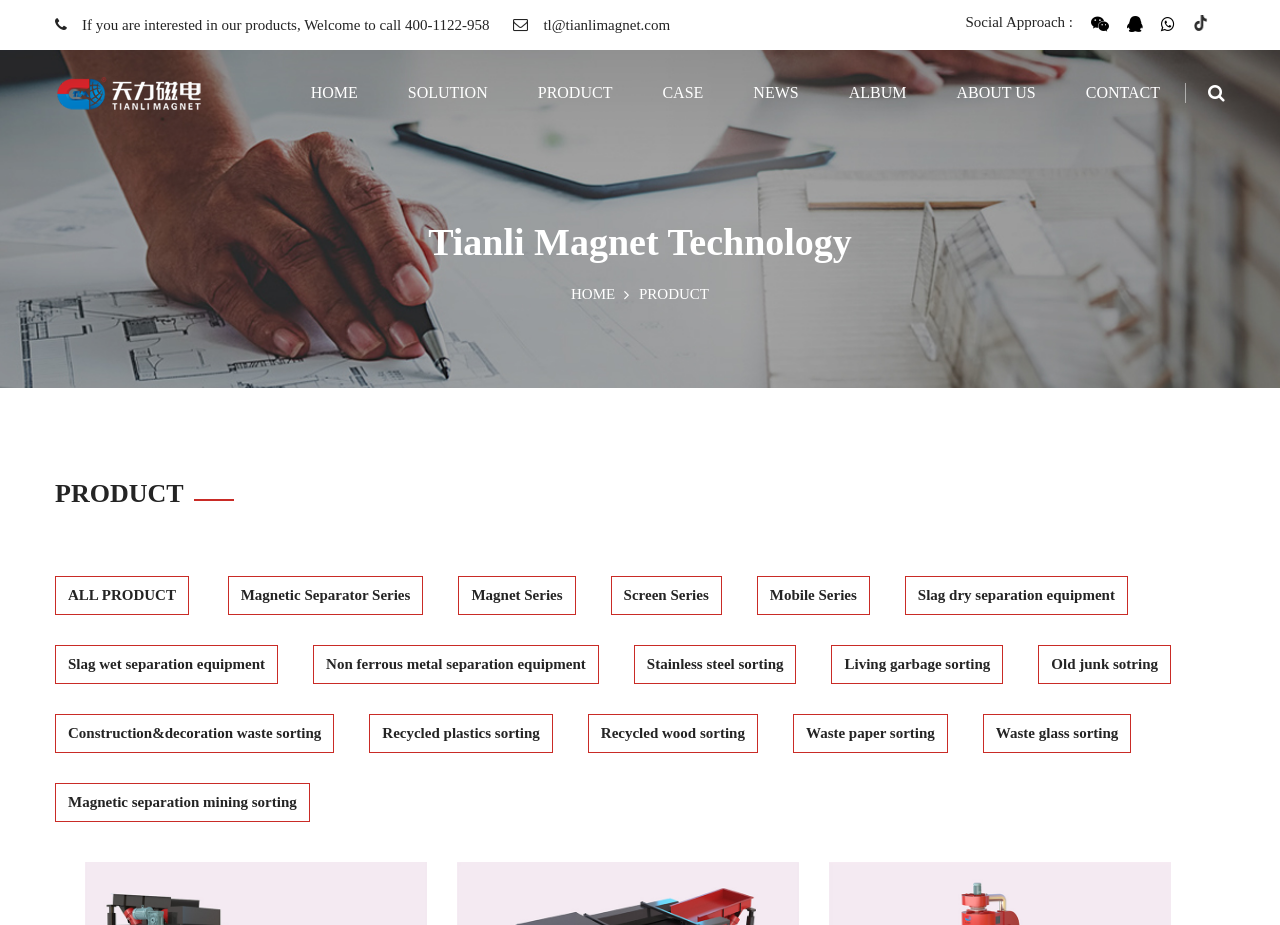Please find the bounding box coordinates of the section that needs to be clicked to achieve this instruction: "Contact the company".

[0.848, 0.063, 0.906, 0.138]